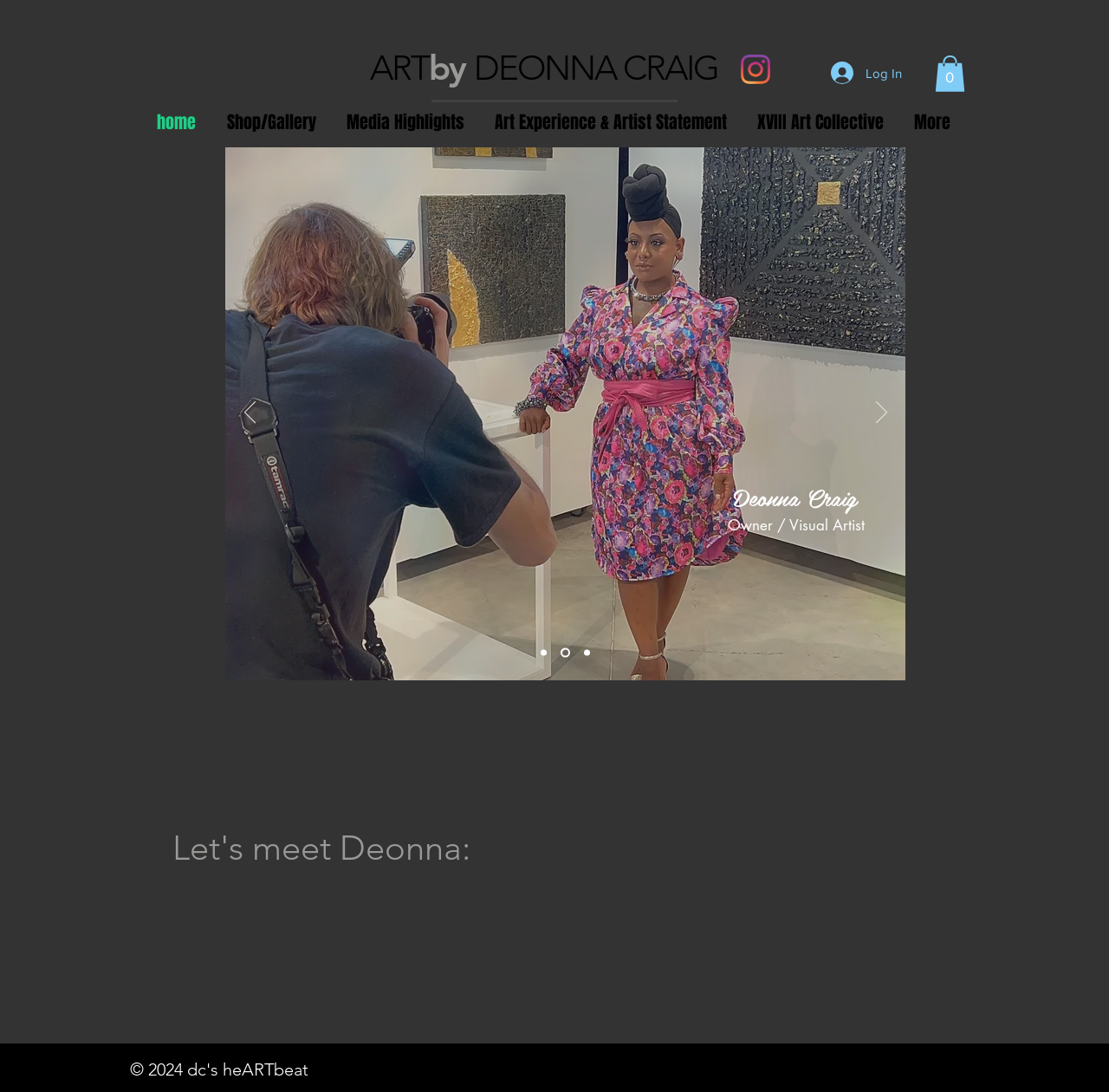Please determine the bounding box coordinates of the element to click in order to execute the following instruction: "Log in to the website". The coordinates should be four float numbers between 0 and 1, specified as [left, top, right, bottom].

[0.738, 0.052, 0.824, 0.082]